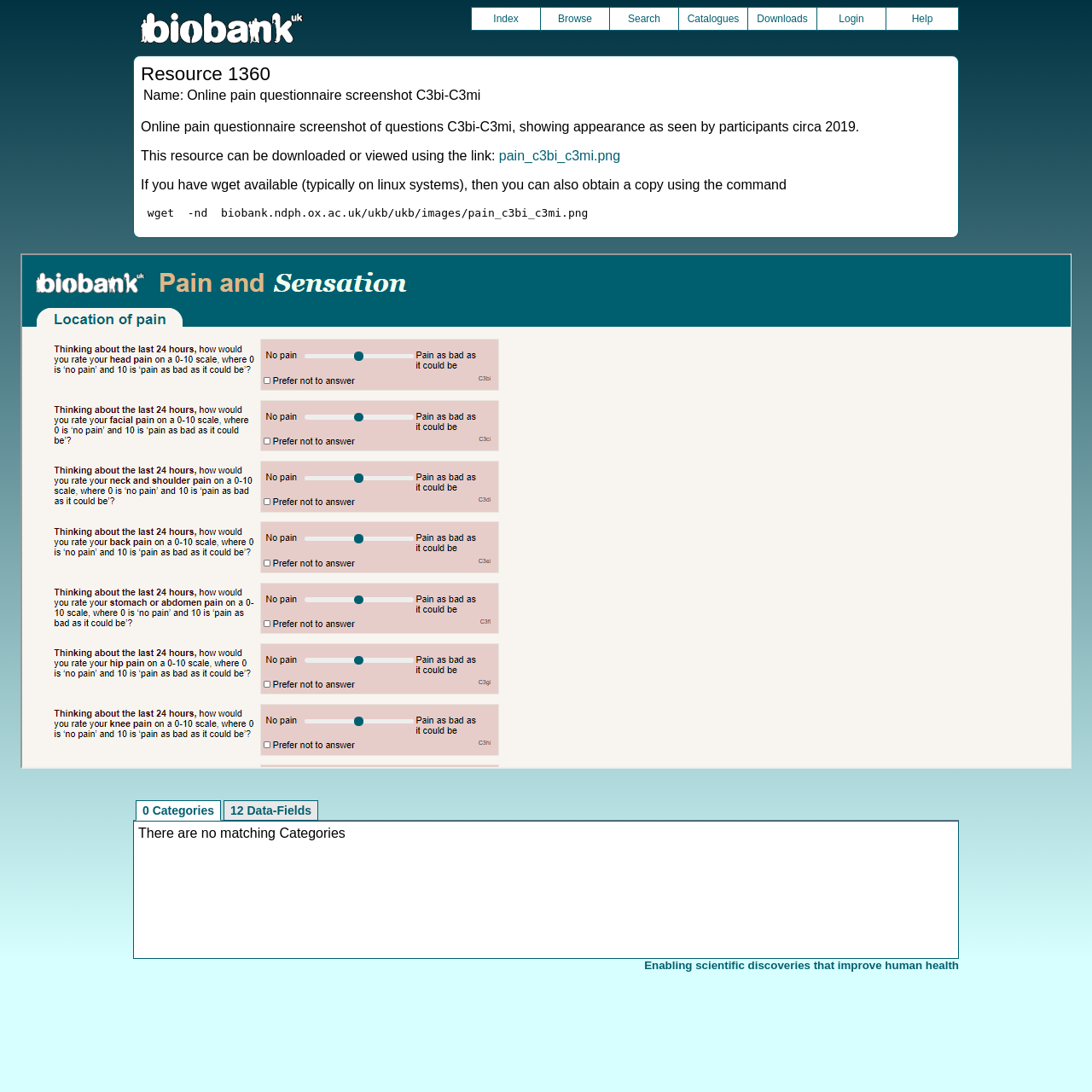Please identify the bounding box coordinates of the area that needs to be clicked to follow this instruction: "Go to Index".

[0.432, 0.007, 0.495, 0.027]